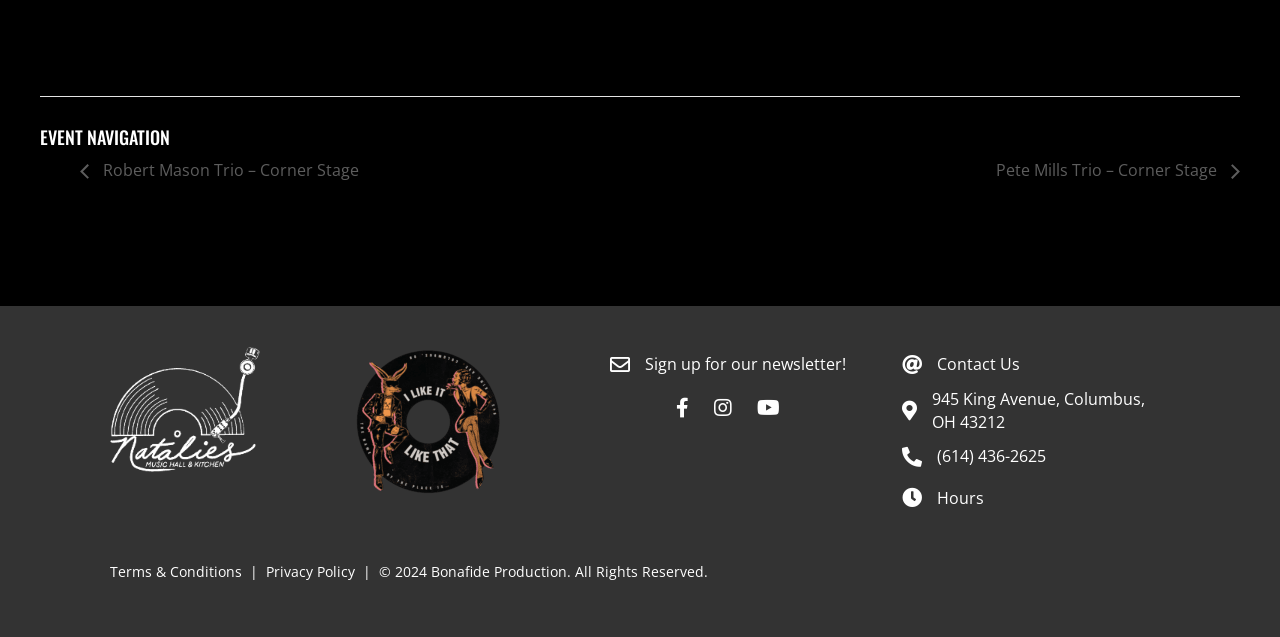Provide a brief response using a word or short phrase to this question:
What is the purpose of the 'Sign up for our newsletter!' link?

To sign up for a newsletter